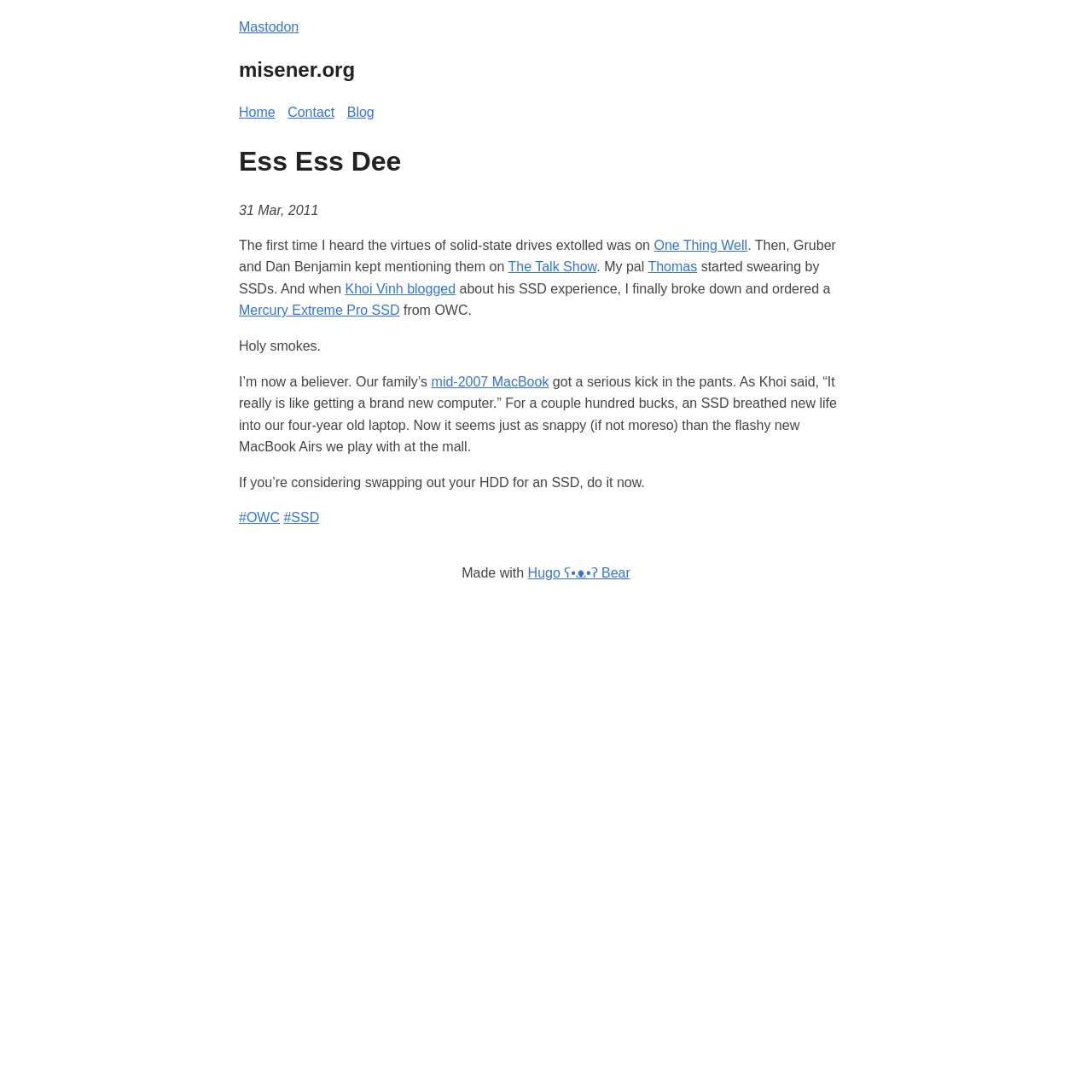Locate the bounding box coordinates of the area that needs to be clicked to fulfill the following instruction: "read about One Thing Well". The coordinates should be in the format of four float numbers between 0 and 1, namely [left, top, right, bottom].

[0.599, 0.218, 0.684, 0.231]